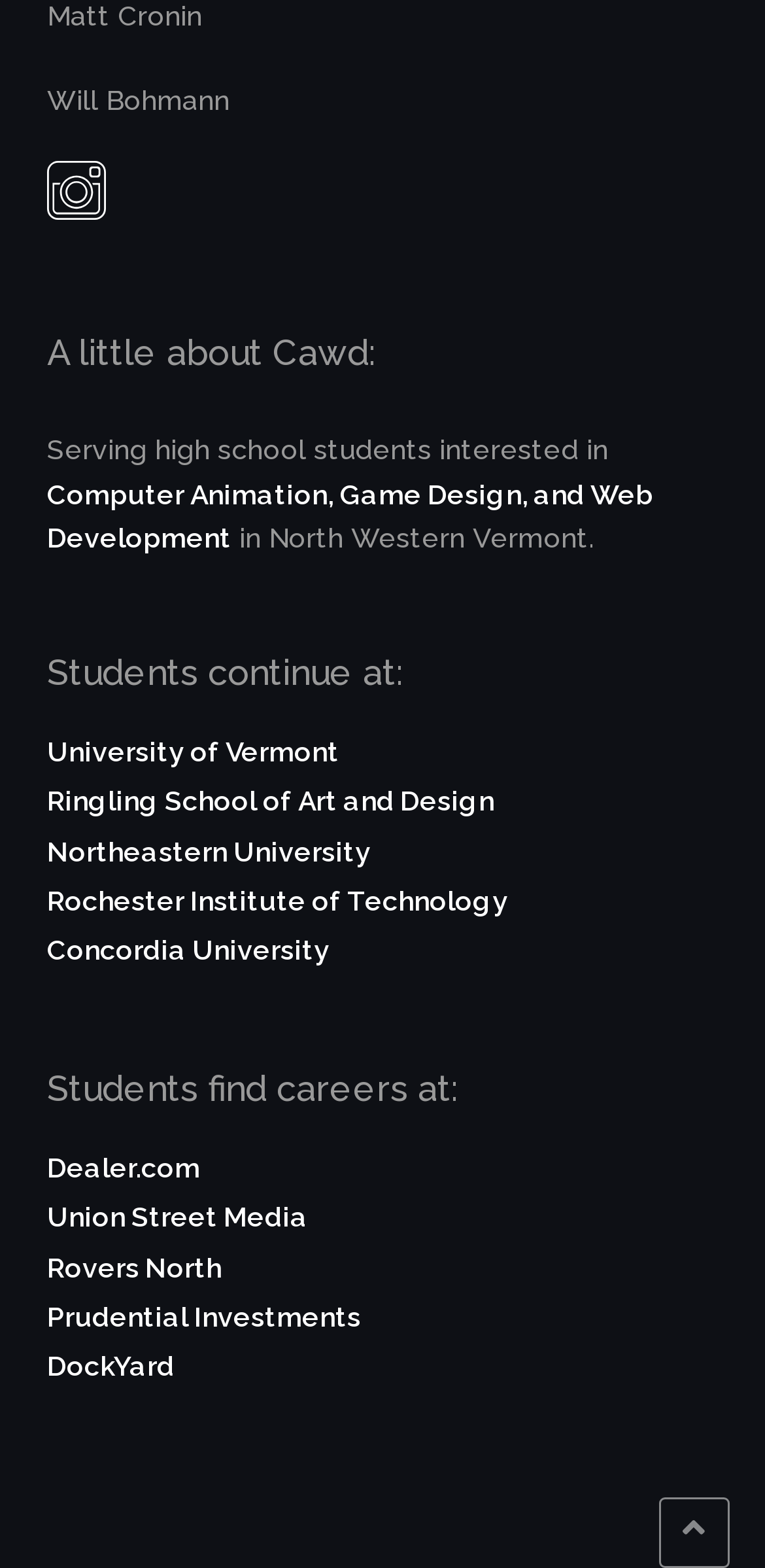Please identify the coordinates of the bounding box for the clickable region that will accomplish this instruction: "Explore careers at Dealer.com".

[0.062, 0.73, 0.938, 0.761]